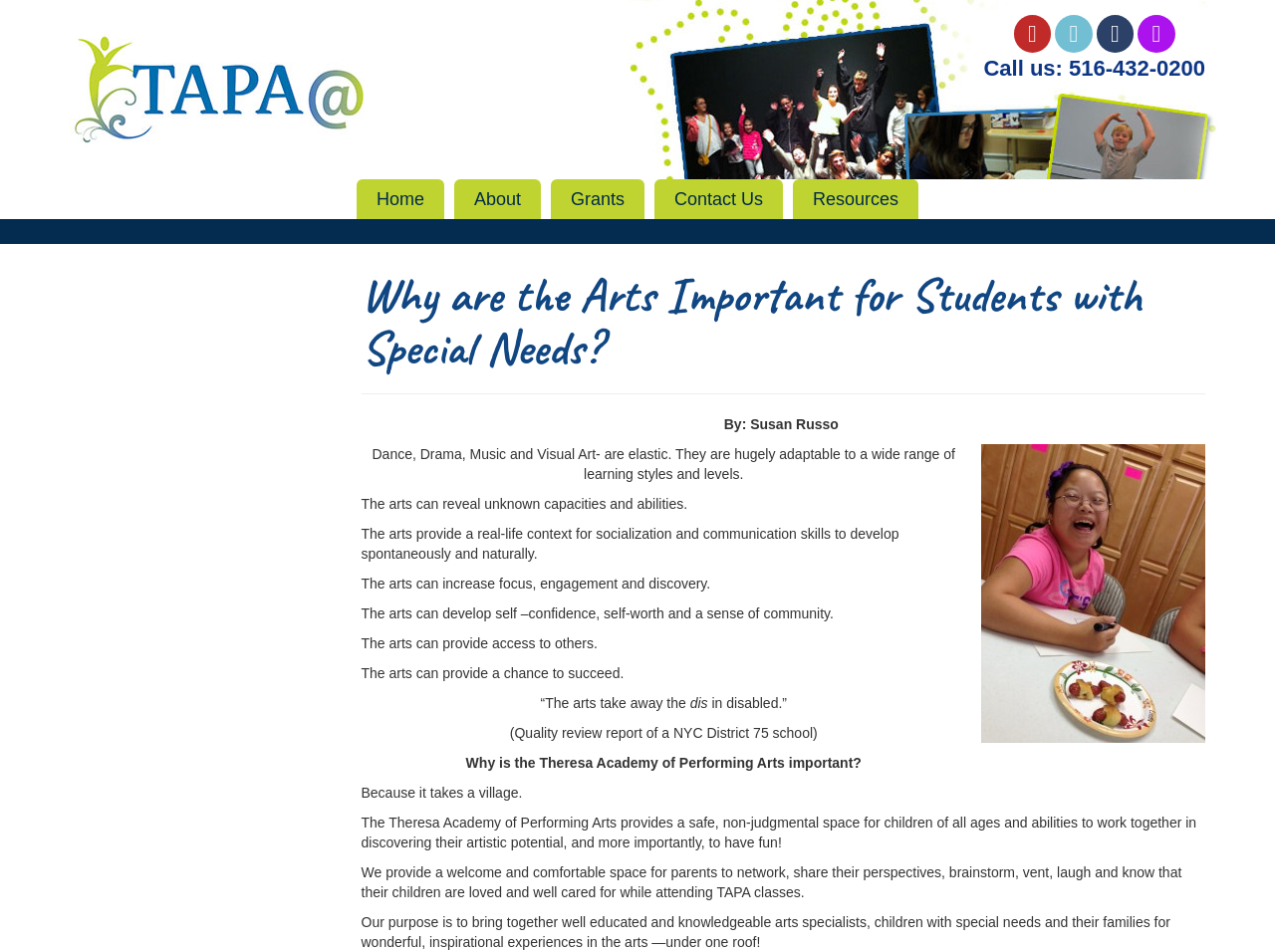Find the bounding box coordinates for the UI element whose description is: "Contact Us". The coordinates should be four float numbers between 0 and 1, in the format [left, top, right, bottom].

[0.513, 0.188, 0.614, 0.23]